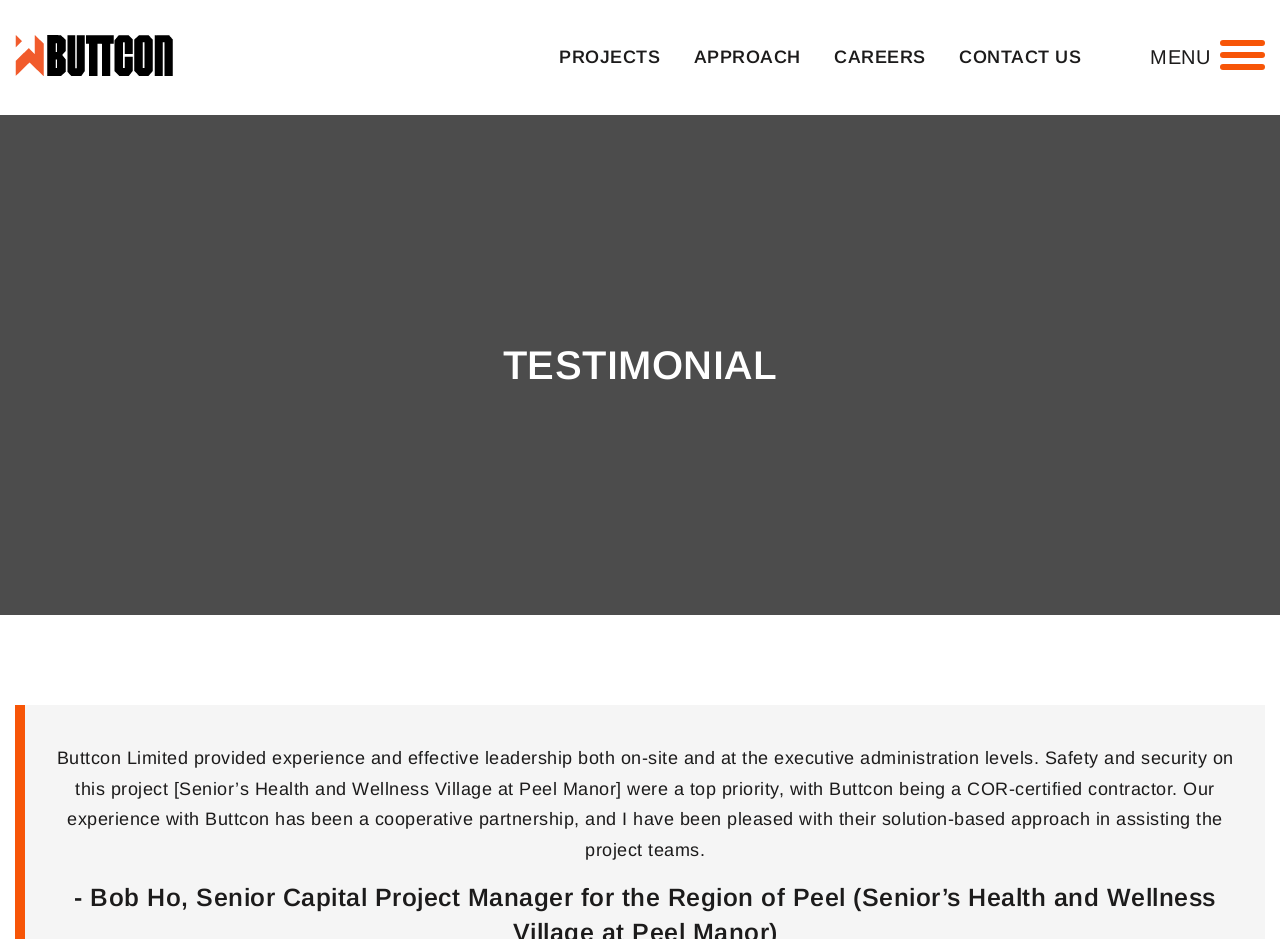Please specify the bounding box coordinates in the format (top-left x, top-left y, bottom-right x, bottom-right y), with values ranging from 0 to 1. Identify the bounding box for the UI component described as follows: Projects

[0.426, 0.0, 0.527, 0.122]